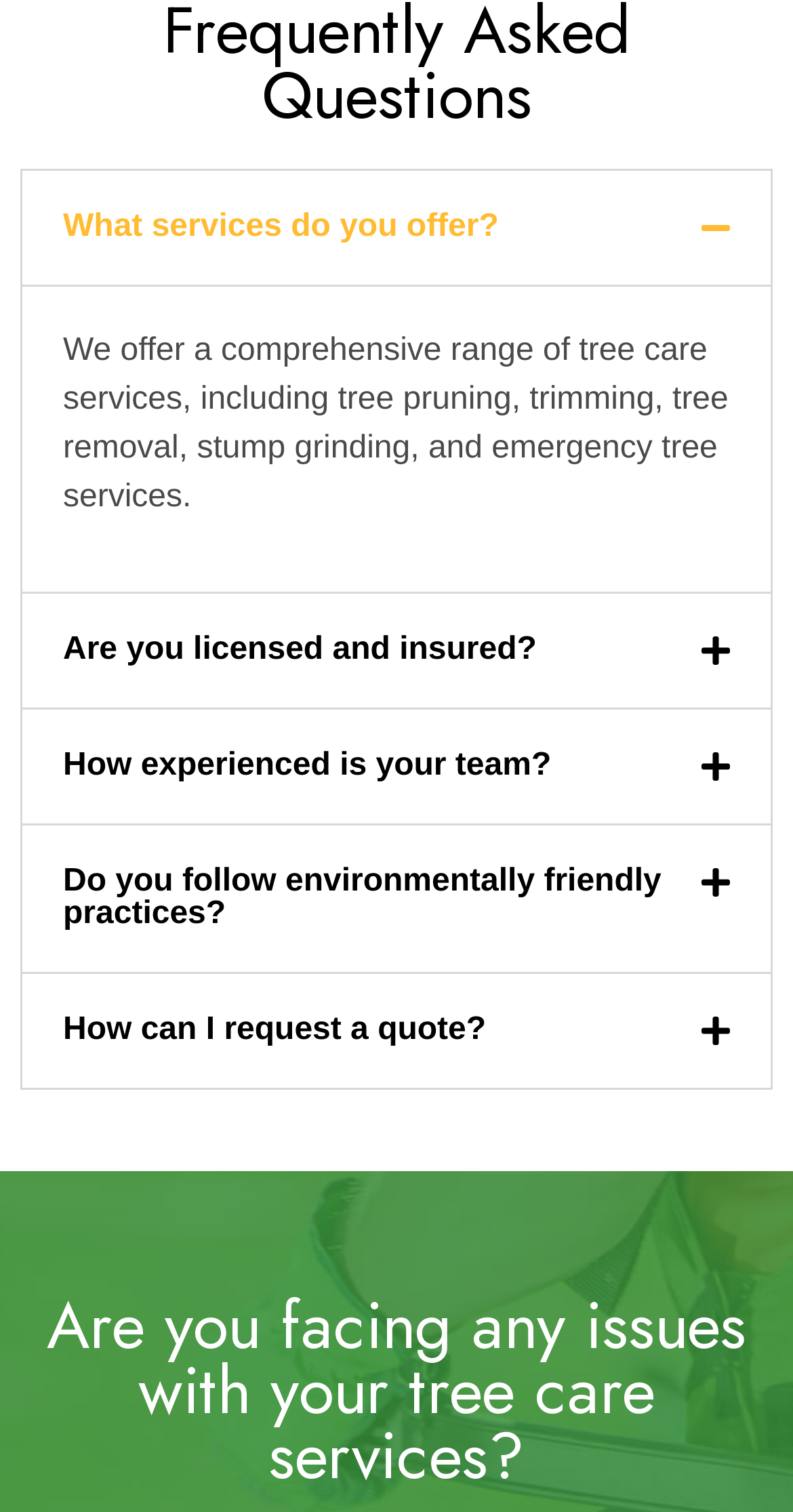How many FAQs are listed on this webpage?
Based on the image, answer the question with as much detail as possible.

I counted the number of buttons with questions, and there are 5 FAQs listed on this webpage, including 'What services do you offer?', 'Are you licensed and insured?', 'How experienced is your team?', 'Do you follow environmentally friendly practices?', and 'How can I request a quote?'.